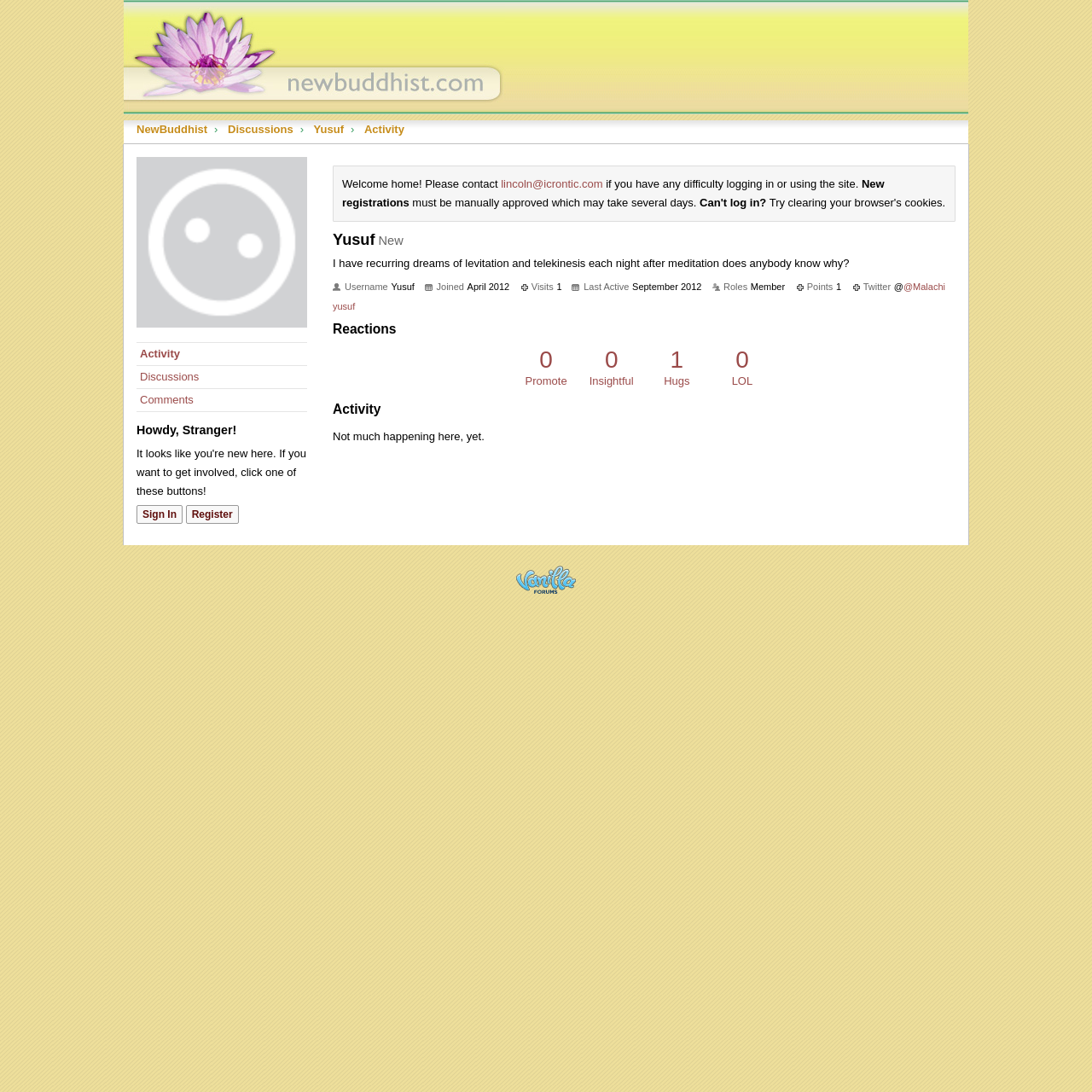Please find and report the bounding box coordinates of the element to click in order to perform the following action: "Click on the '0 Promote' reaction". The coordinates should be expressed as four float numbers between 0 and 1, in the format [left, top, right, bottom].

[0.479, 0.319, 0.521, 0.354]